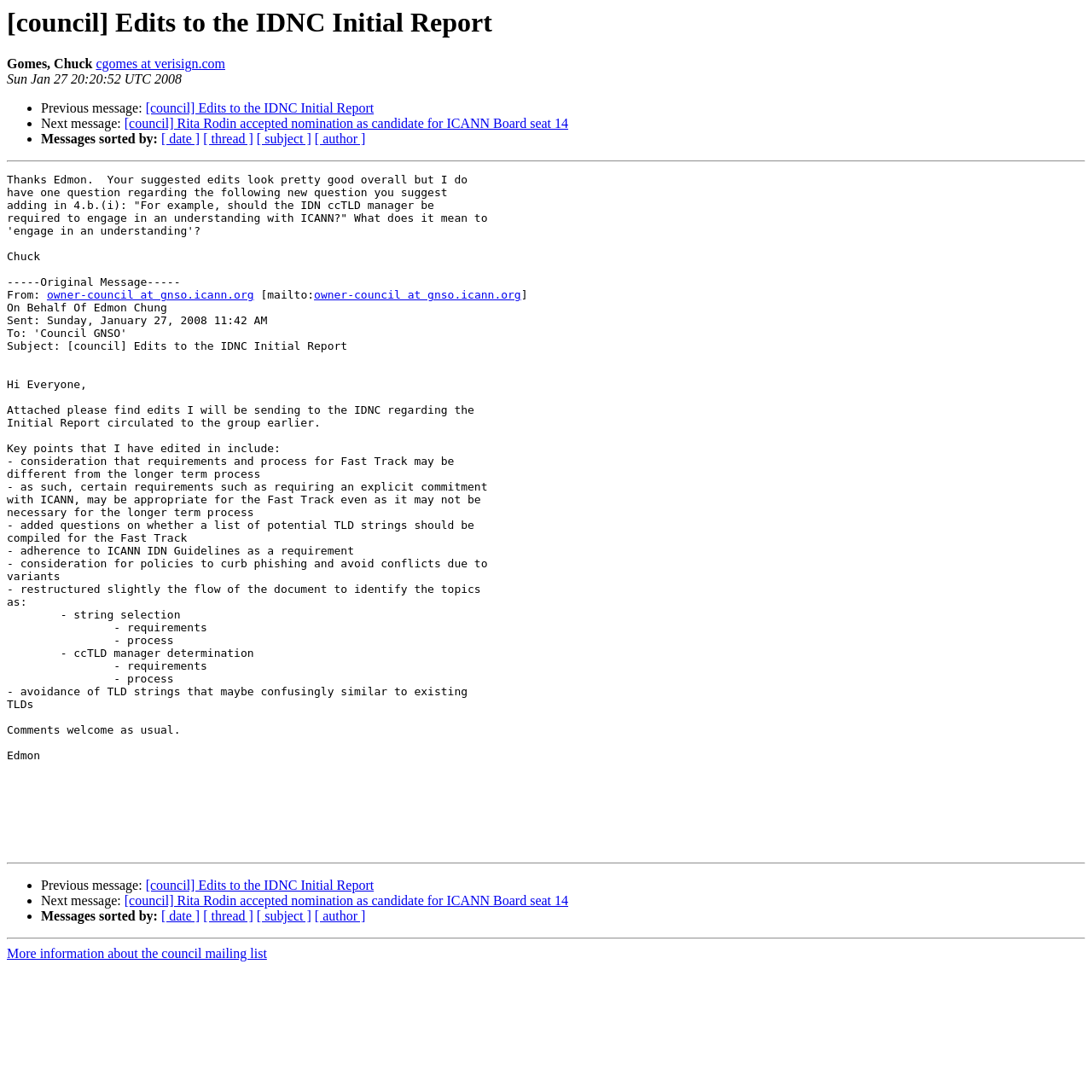From the webpage screenshot, predict the bounding box of the UI element that matches this description: "[ subject ]".

[0.235, 0.832, 0.285, 0.846]